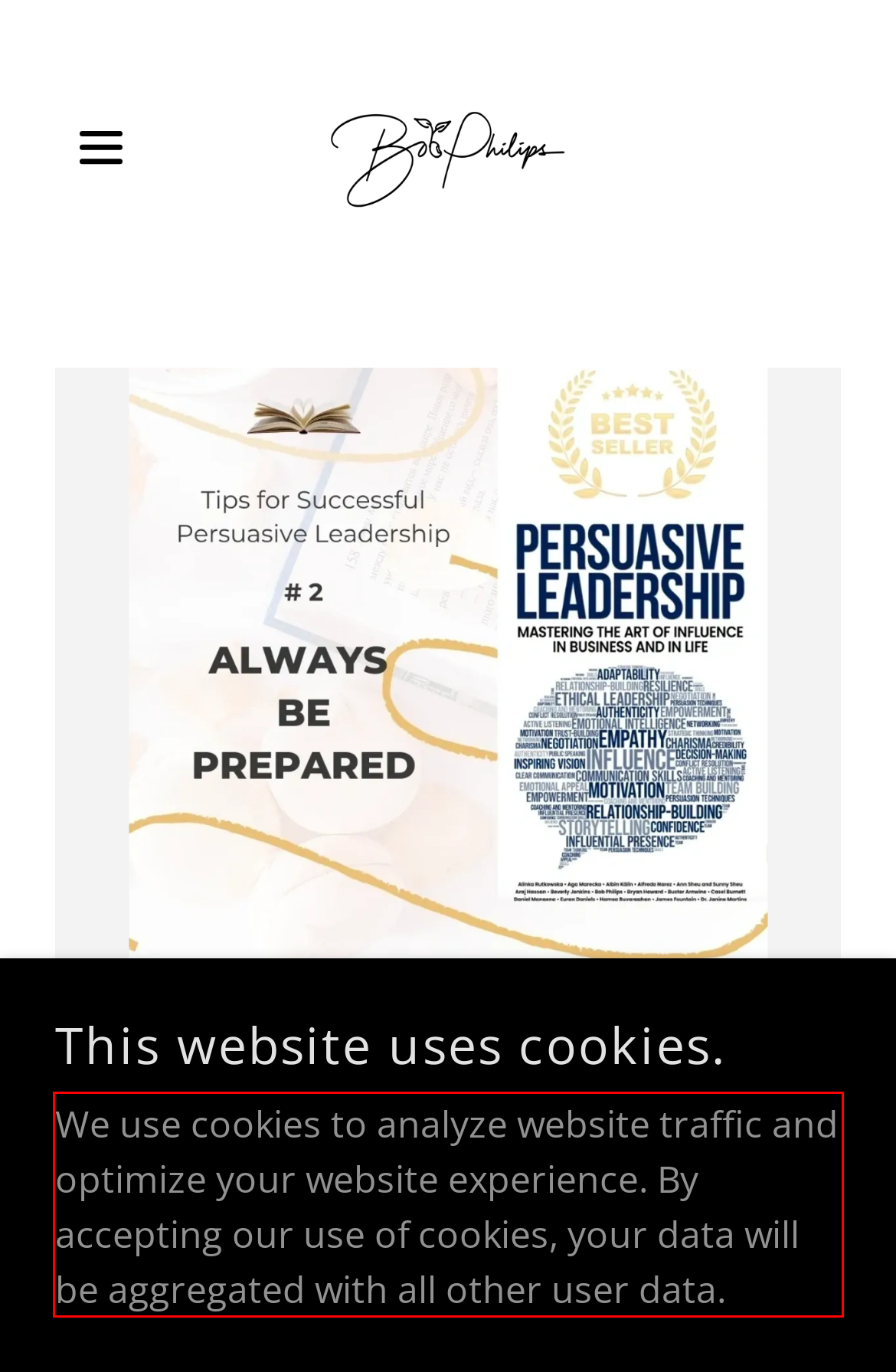Identify the text within the red bounding box on the webpage screenshot and generate the extracted text content.

We use cookies to analyze website traffic and optimize your website experience. By accepting our use of cookies, your data will be aggregated with all other user data.